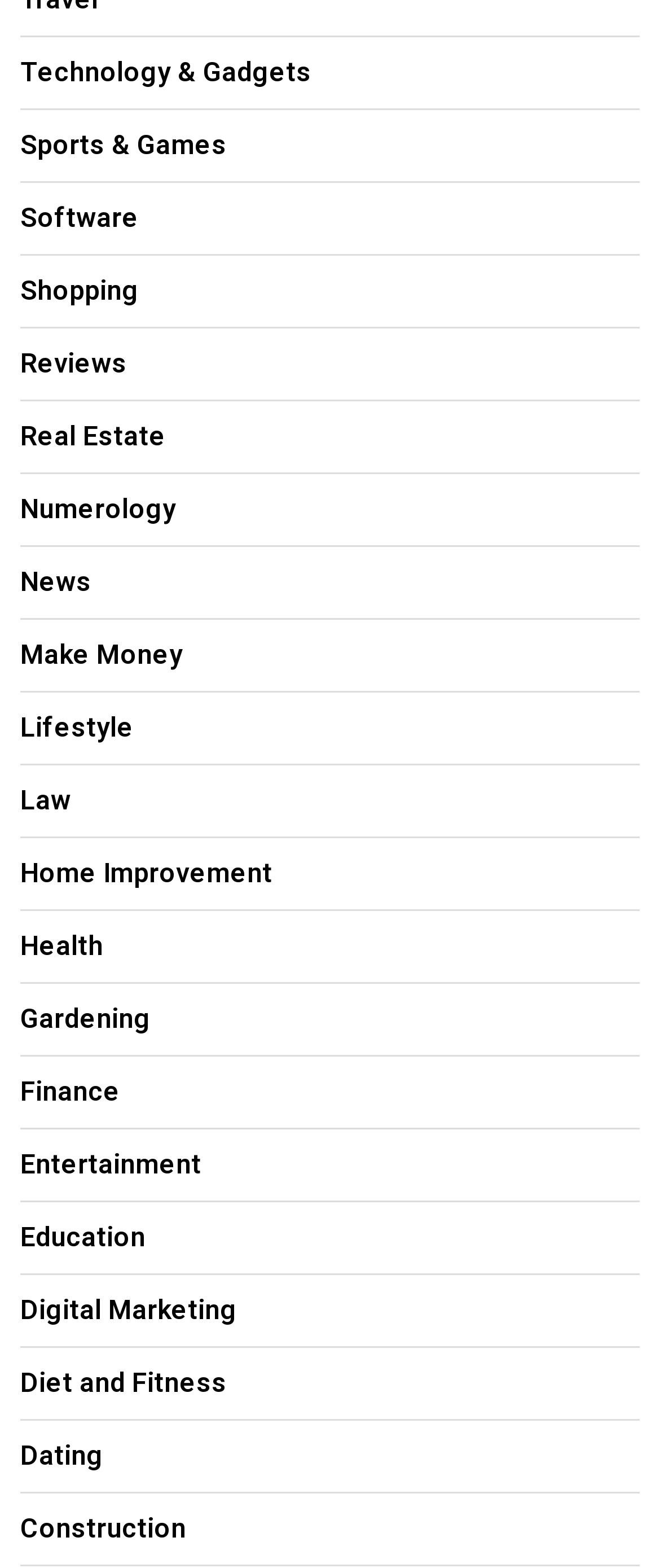Determine the bounding box coordinates for the area that should be clicked to carry out the following instruction: "Browse Sports & Games".

[0.031, 0.081, 0.344, 0.103]